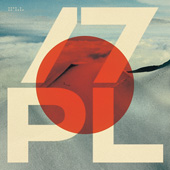What is the background of the image composed of?
Ensure your answer is thorough and detailed.

The caption describes the background as having 'soft textures resembling clouds and sand', suggesting that the background is composed of these elements.